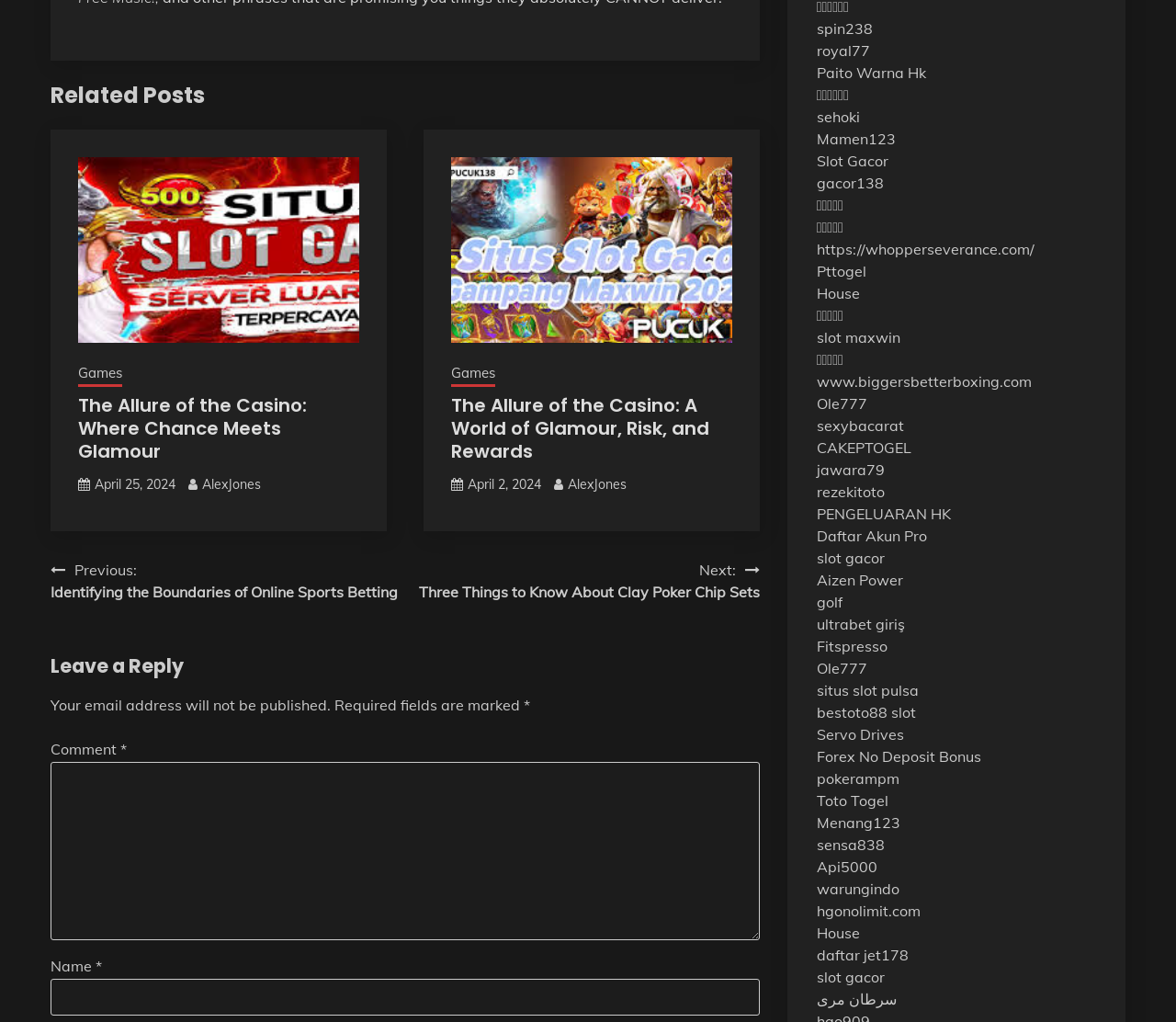Provide a brief response to the question using a single word or phrase: 
How many links are there in the 'Posts' navigation section?

2